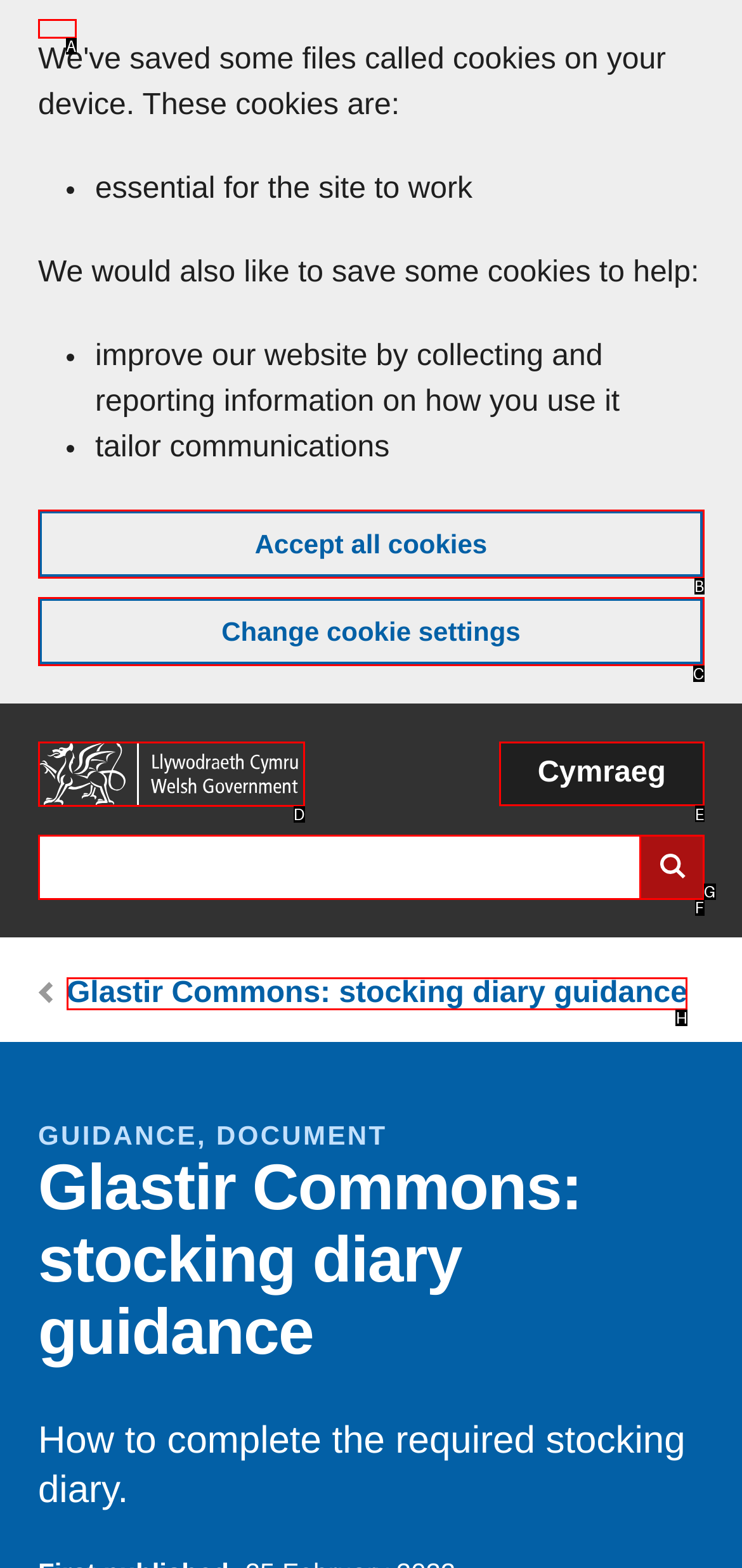What option should I click on to execute the task: Switch to Cymraeg? Give the letter from the available choices.

E